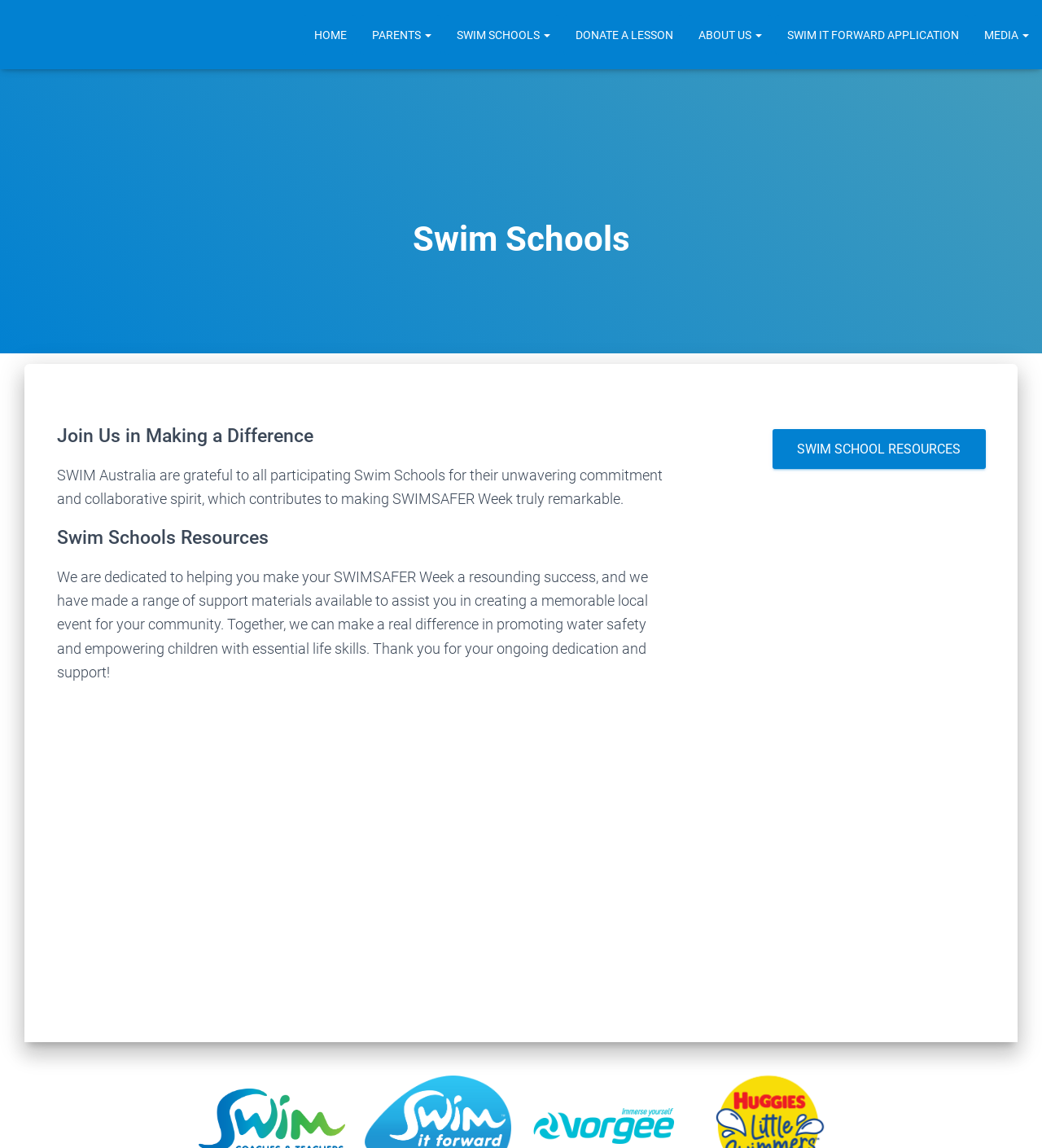Reply to the question with a brief word or phrase: What is the theme of the event mentioned on this webpage?

SWIMSAFER Week